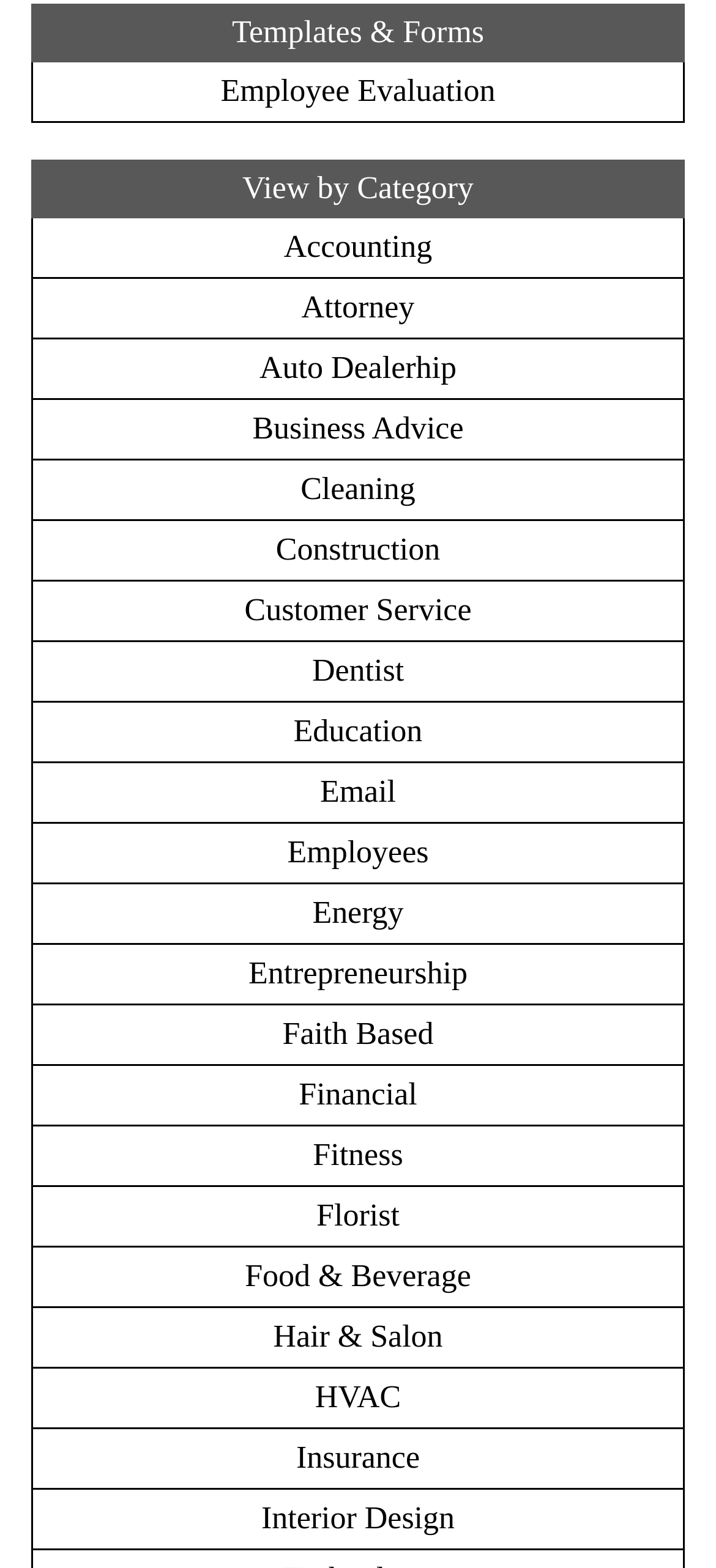Find the bounding box coordinates for the HTML element described as: "View by Category". The coordinates should consist of four float values between 0 and 1, i.e., [left, top, right, bottom].

[0.338, 0.109, 0.662, 0.131]